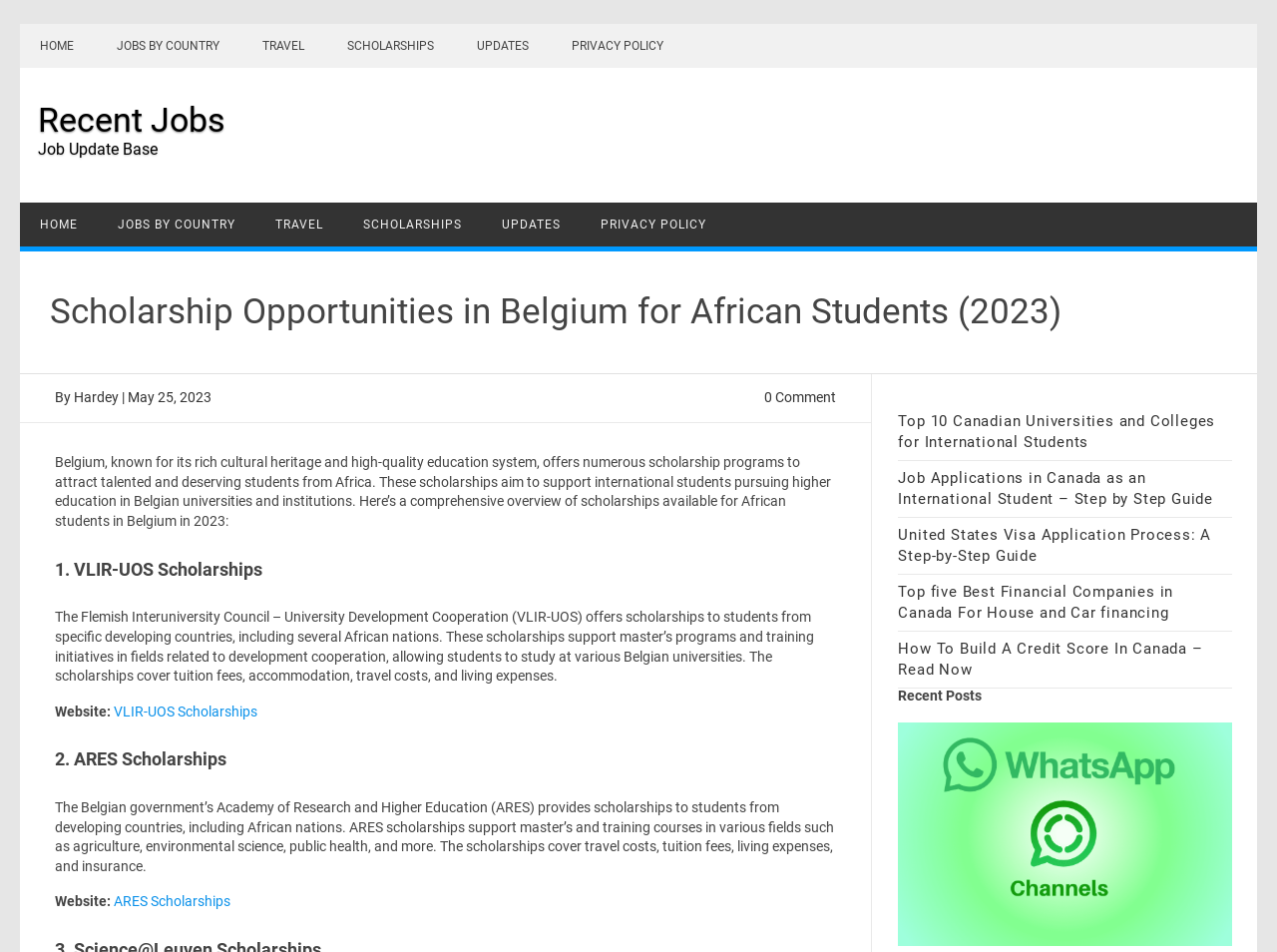Show the bounding box coordinates for the element that needs to be clicked to execute the following instruction: "Click on 'Recent Posts'". Provide the coordinates in the form of four float numbers between 0 and 1, i.e., [left, top, right, bottom].

[0.703, 0.724, 0.965, 0.738]